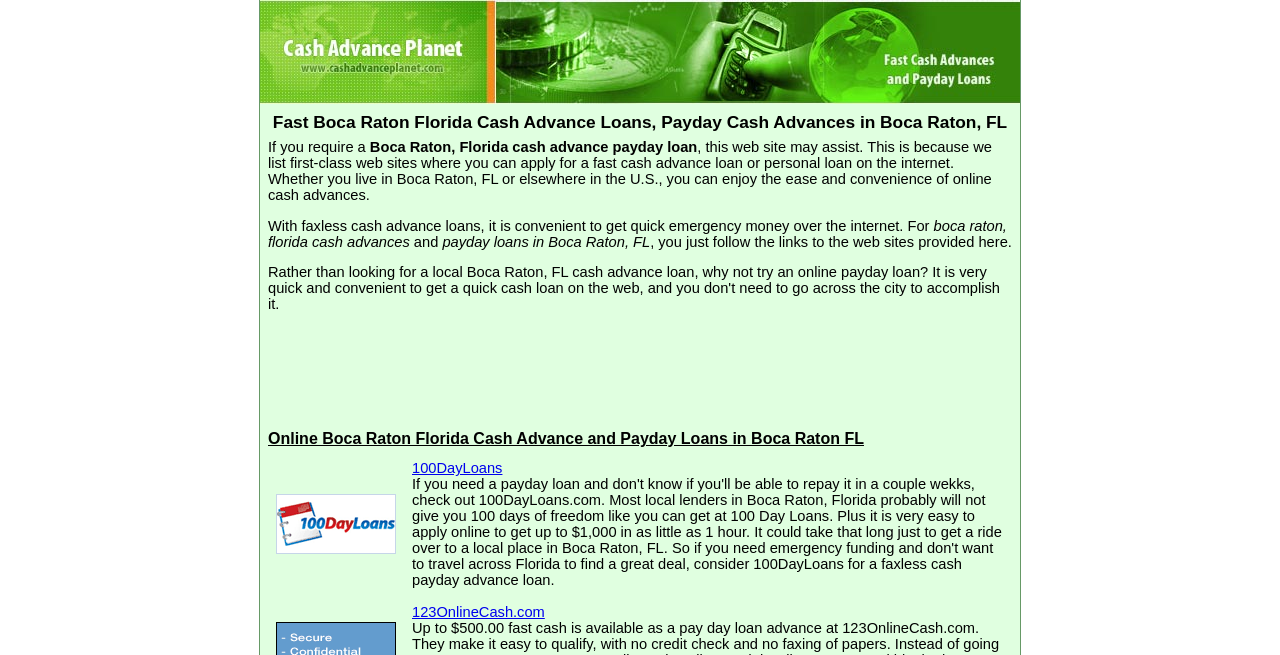Determine the main heading text of the webpage.

Fast Boca Raton Florida Cash Advance Loans, Payday Cash Advances in Boca Raton, FL